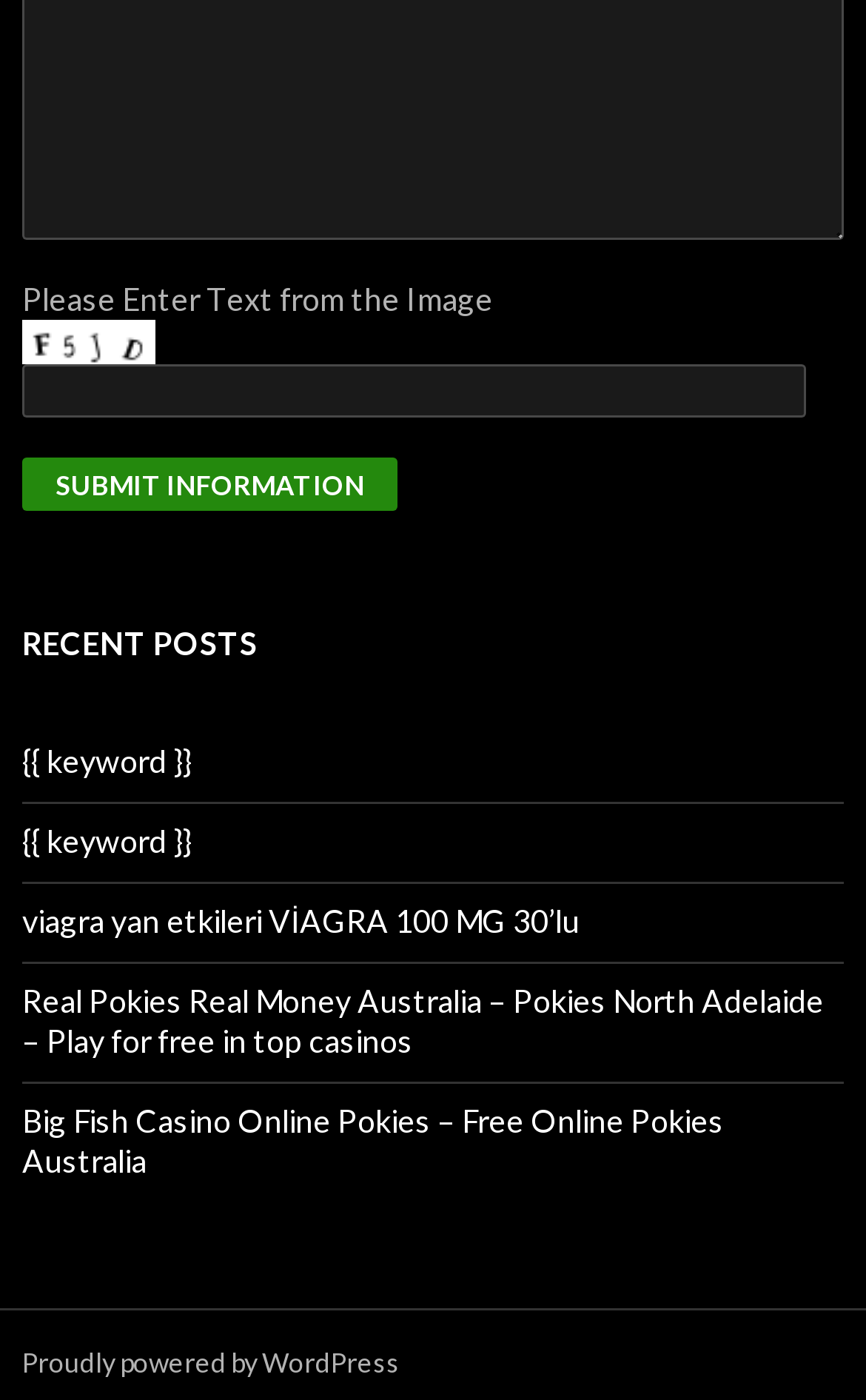Identify the bounding box coordinates necessary to click and complete the given instruction: "Open the link to viagra yan etkileri".

[0.026, 0.644, 0.669, 0.671]